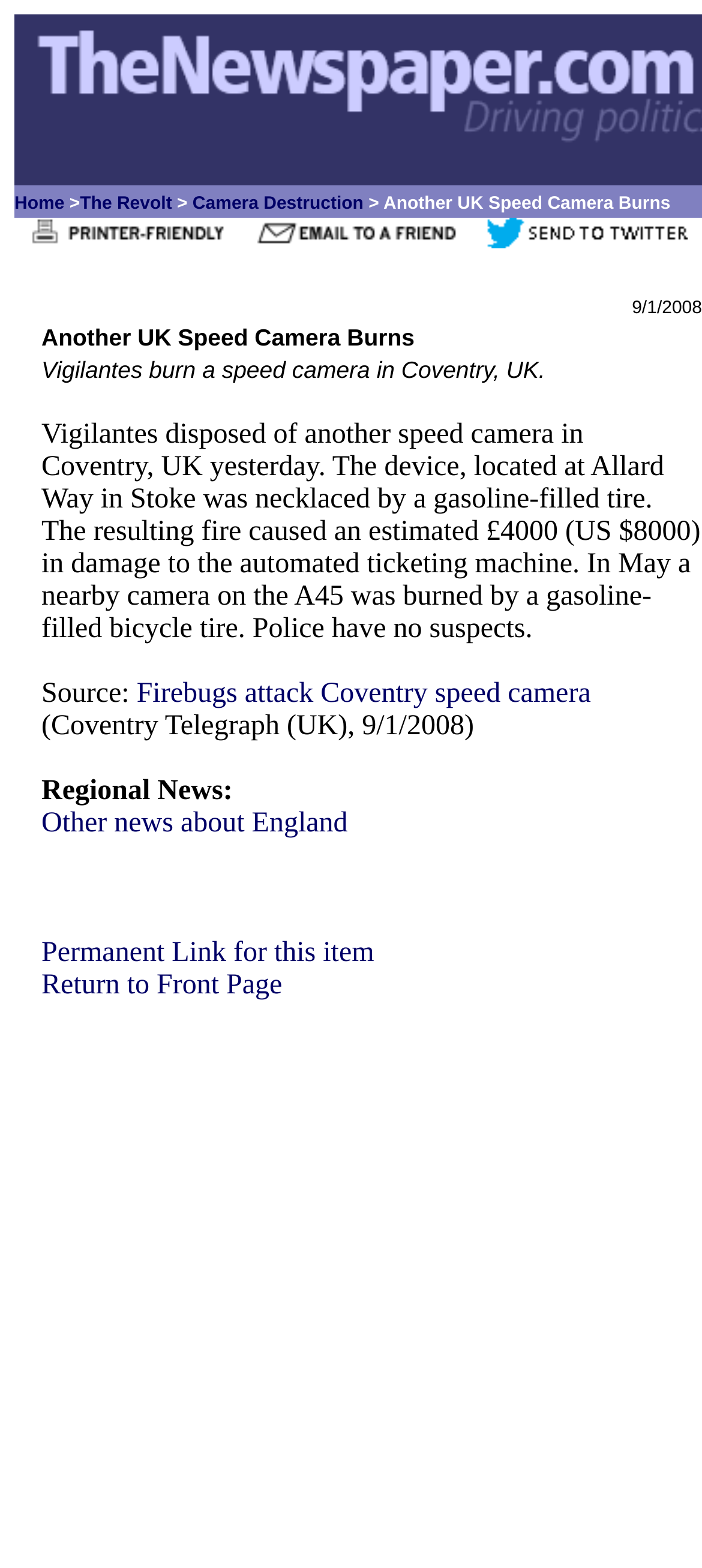Locate the bounding box coordinates of the element you need to click to accomplish the task described by this instruction: "print this article".

[0.037, 0.149, 0.358, 0.162]